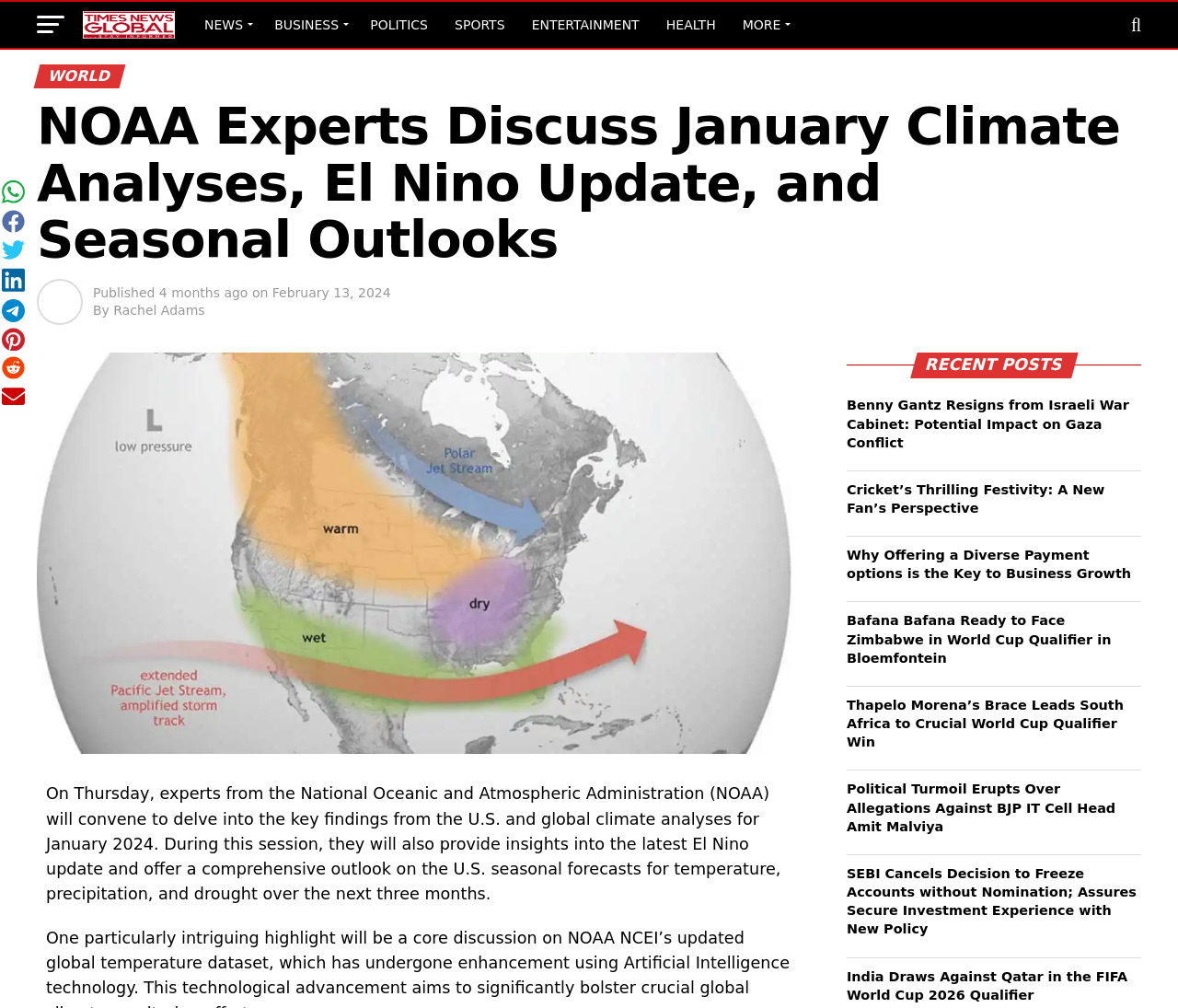Predict the bounding box for the UI component with the following description: "Entertainment".

[0.442, 0.002, 0.552, 0.047]